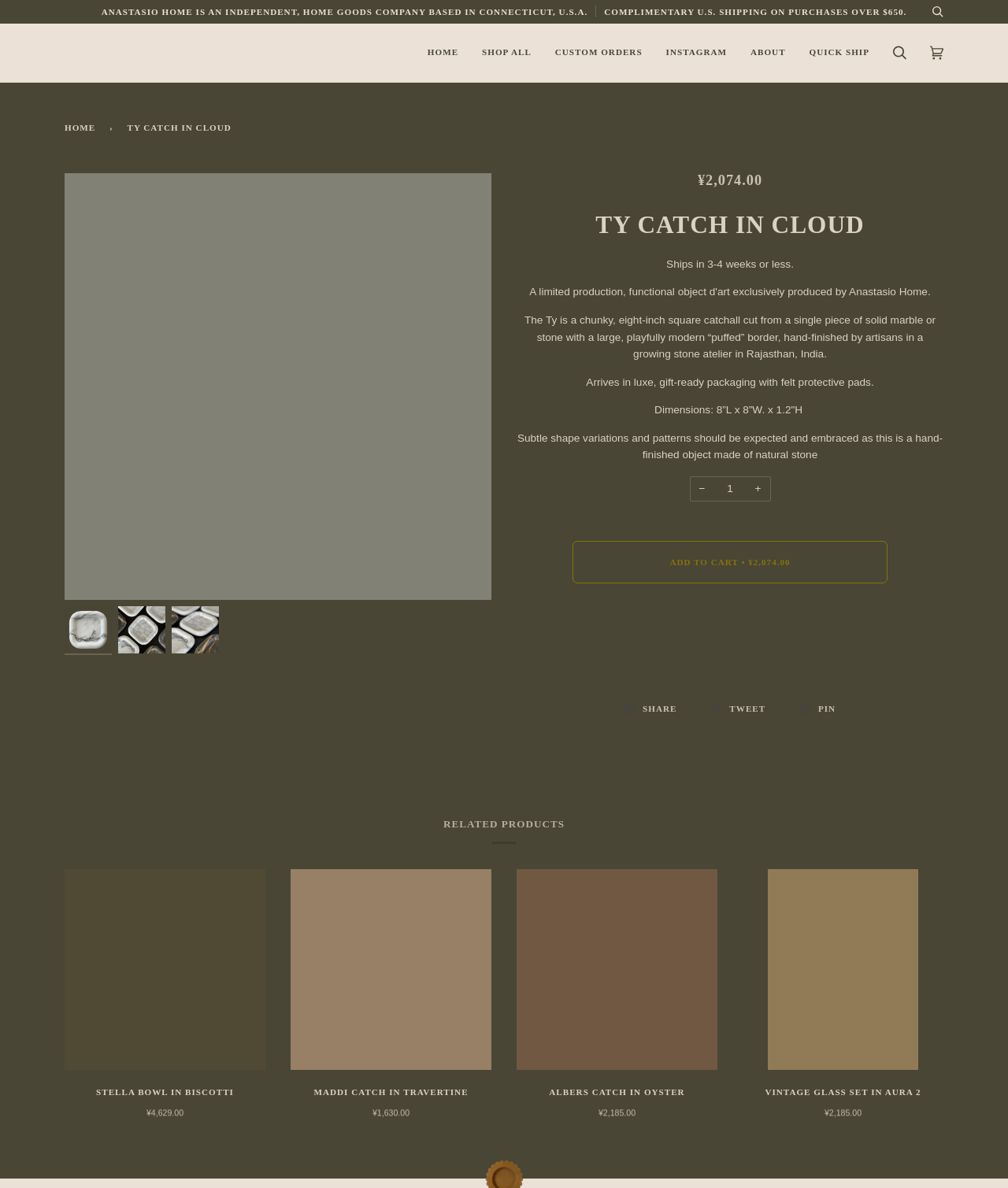Please locate the bounding box coordinates of the element that should be clicked to achieve the given instruction: "Zoom in on the 'Ty Catch in Cloud' image".

[0.443, 0.467, 0.488, 0.505]